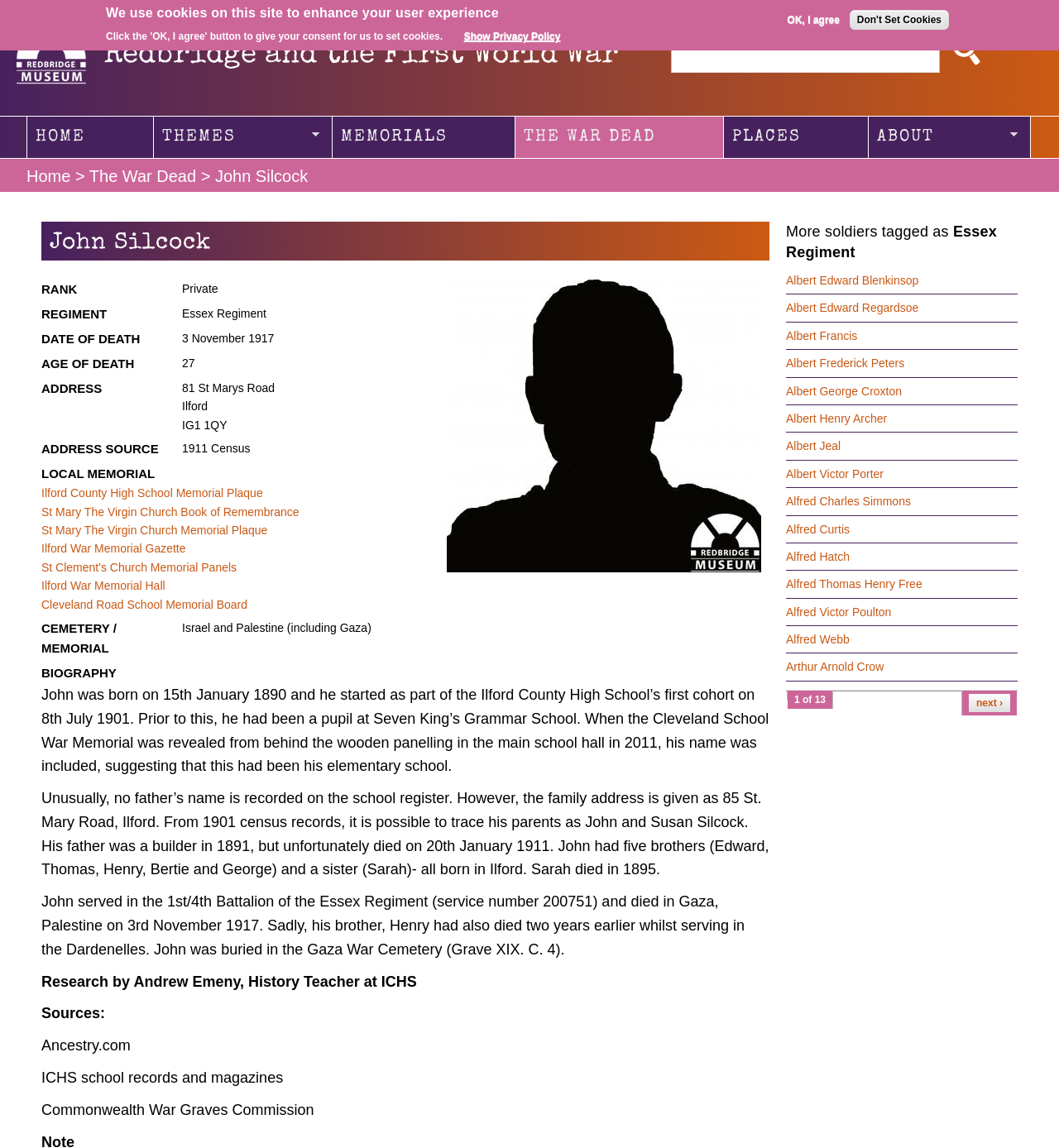How old was John Silcock when he died?
Refer to the image and provide a one-word or short phrase answer.

27